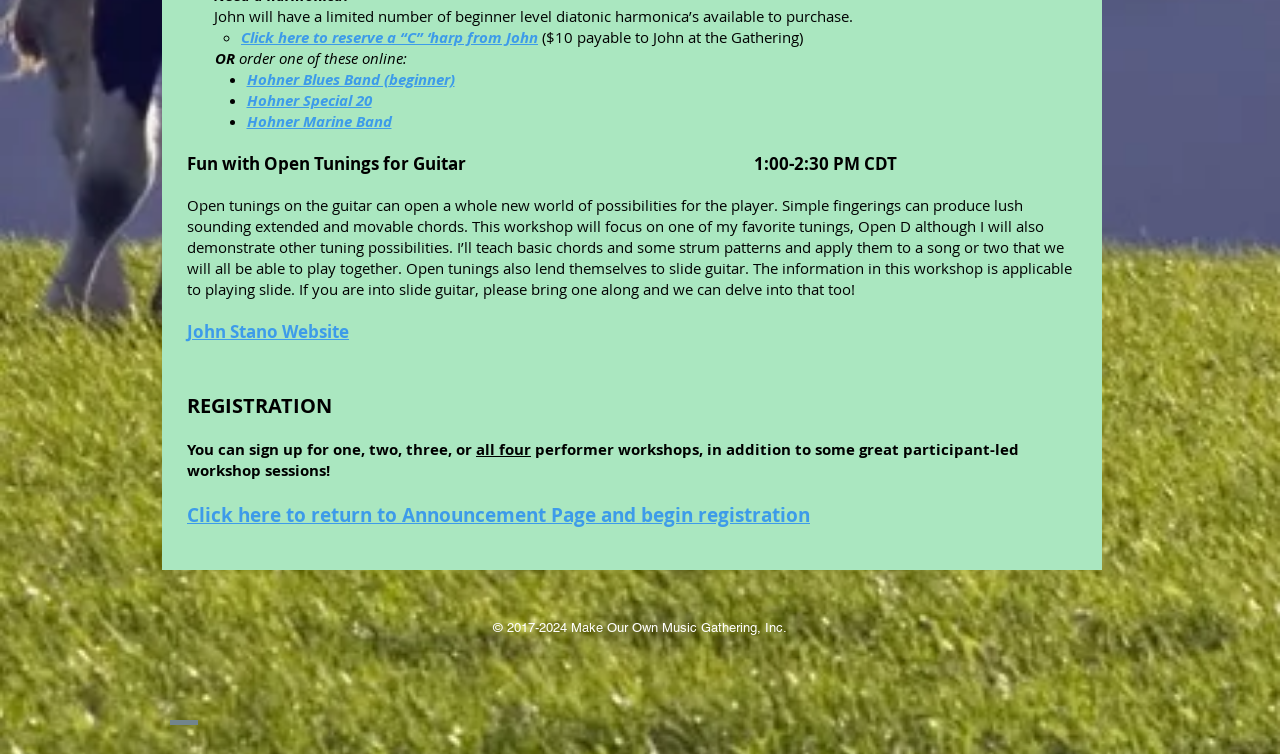Provide the bounding box coordinates in the format (top-left x, top-left y, bottom-right x, bottom-right y). All values are floating point numbers between 0 and 1. Determine the bounding box coordinate of the UI element described as: Hohner Blues Band (beginner)

[0.193, 0.092, 0.355, 0.119]